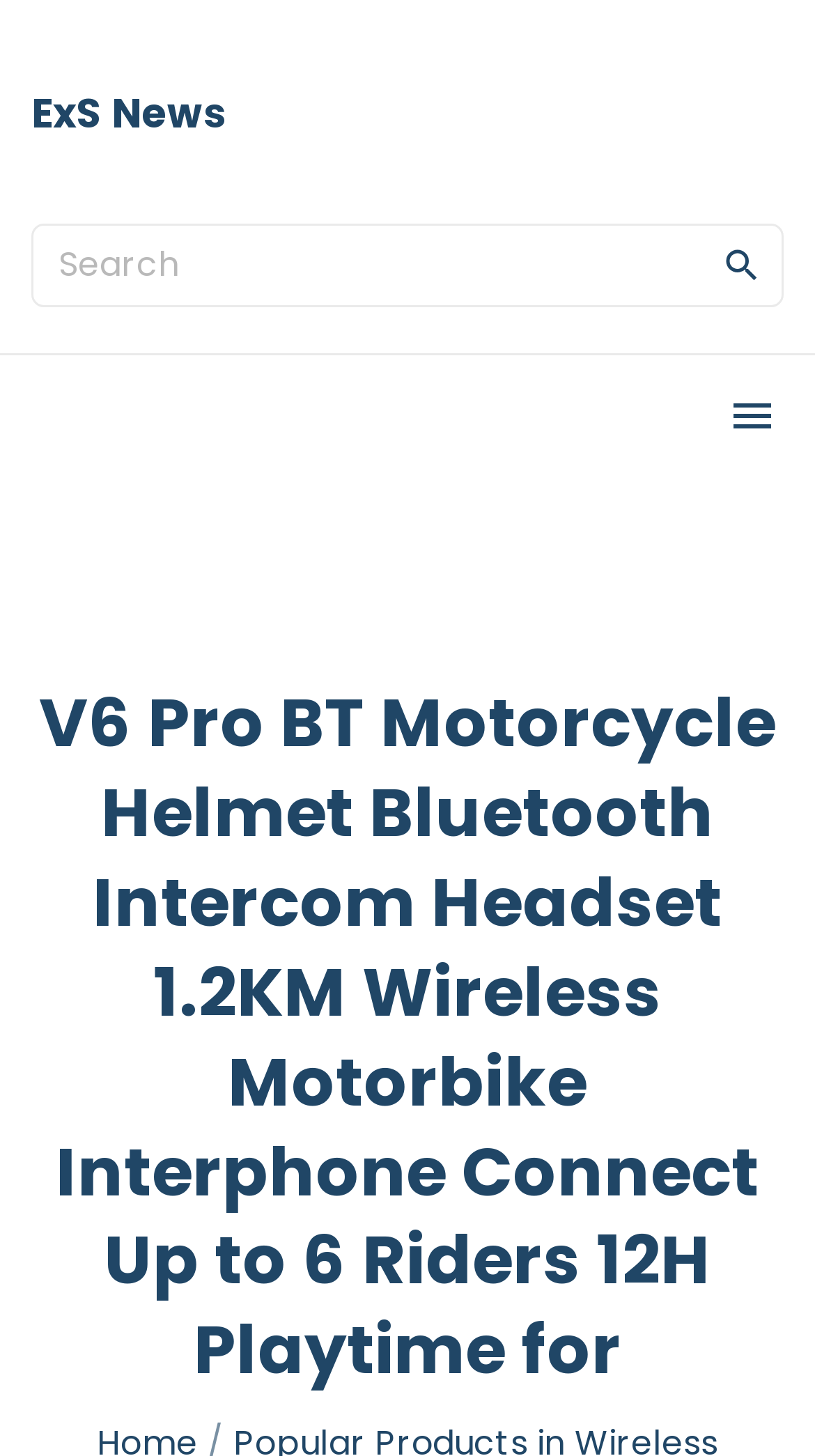What is the purpose of the search box?
Using the details from the image, give an elaborate explanation to answer the question.

The search box is located at the top of the webpage, and it has a placeholder text 'Search for:' and a search button. This suggests that the search box is intended for users to search for specific products on the website.